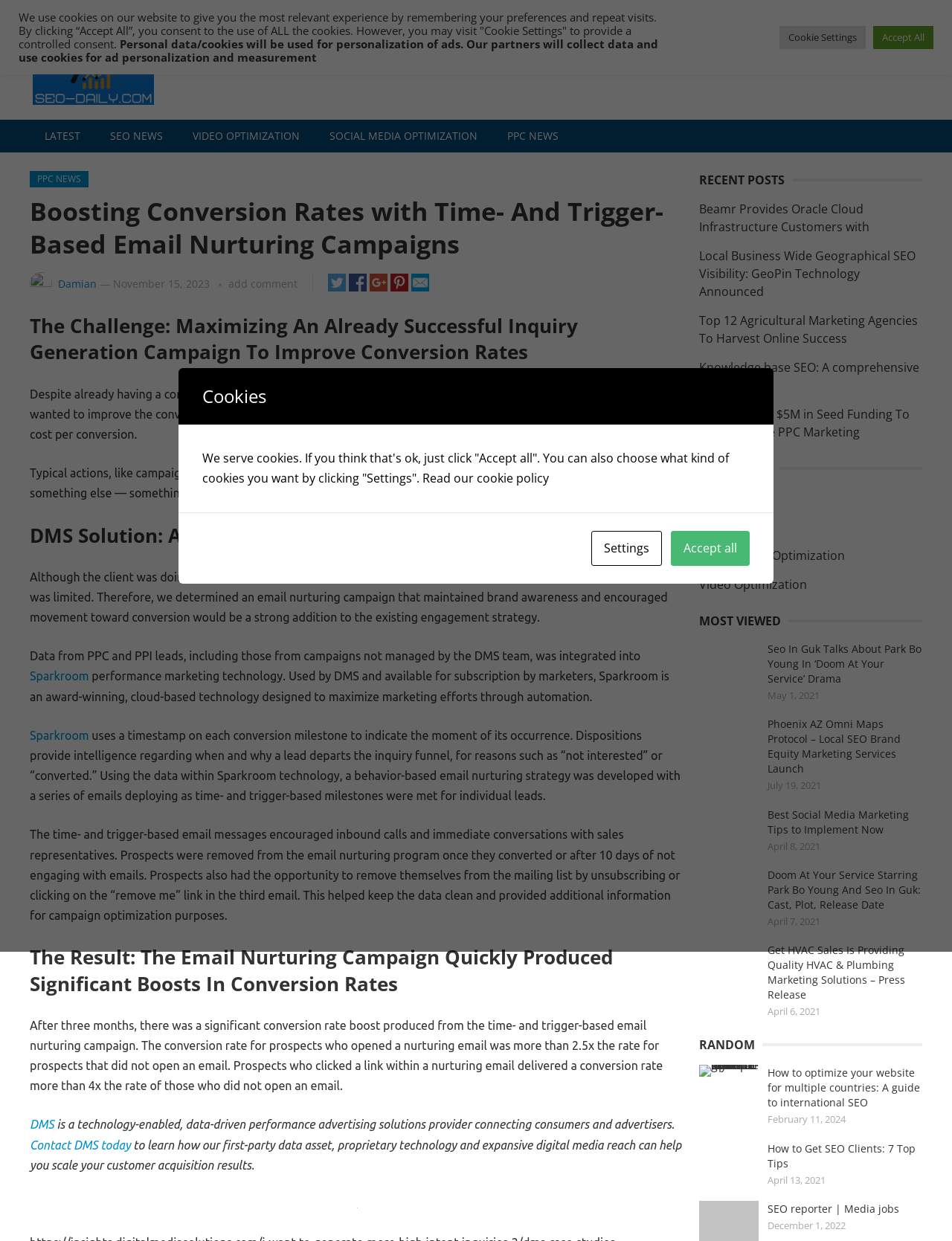What is the purpose of the email nurturing campaign?
Examine the webpage screenshot and provide an in-depth answer to the question.

The purpose of the email nurturing campaign can be found in the paragraph that mentions 'Although the client was doing a fantastic job of immediately reaching out to prospects by telephone, interaction by email was limited. Therefore, we determined an email nurturing campaign that maintained brand awareness and encouraged movement toward conversion would be a strong addition to the existing engagement strategy.' which indicates that the purpose of the campaign is to encourage movement toward conversion.